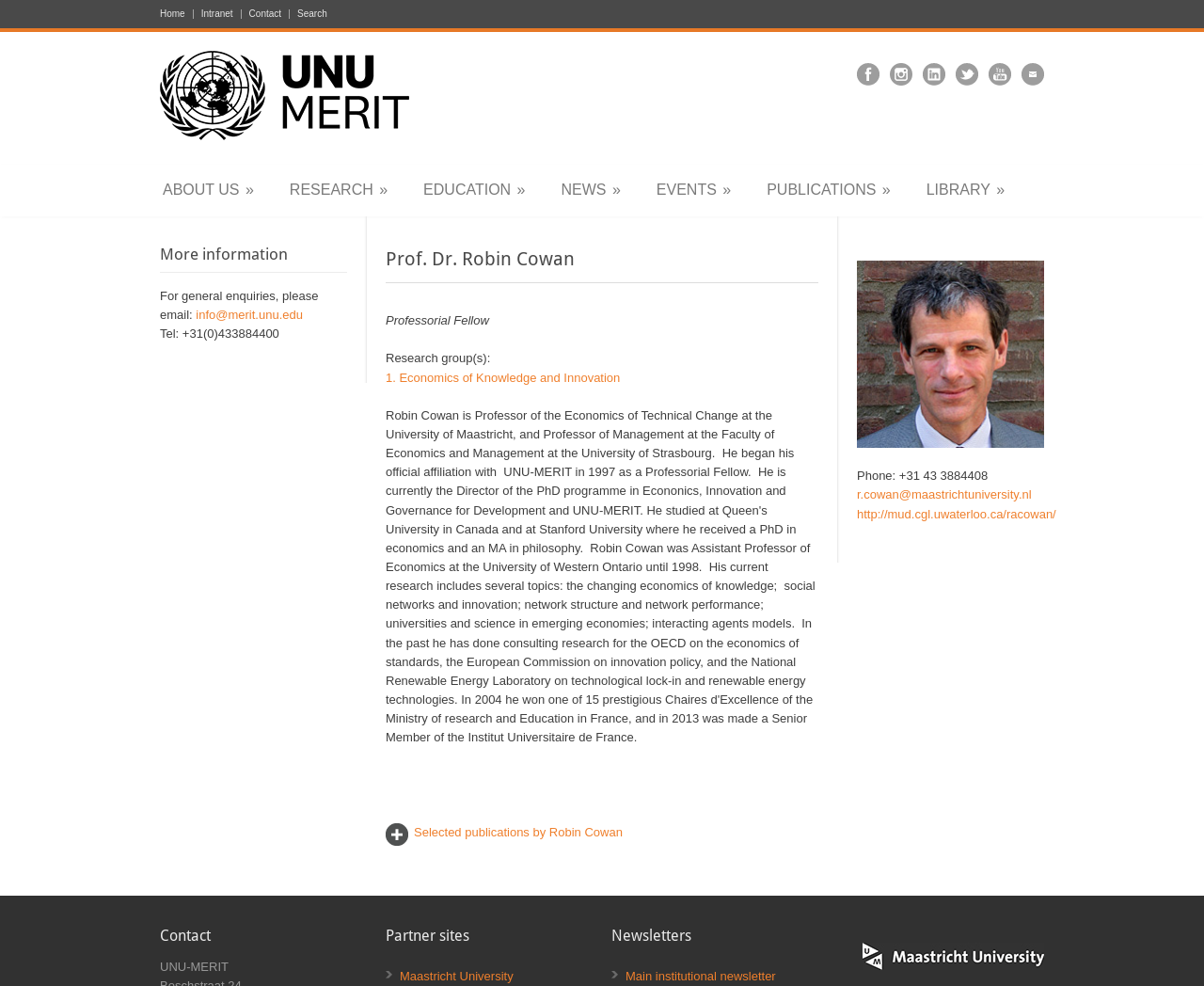Indicate the bounding box coordinates of the clickable region to achieve the following instruction: "Click on the Home link."

[0.133, 0.01, 0.161, 0.019]